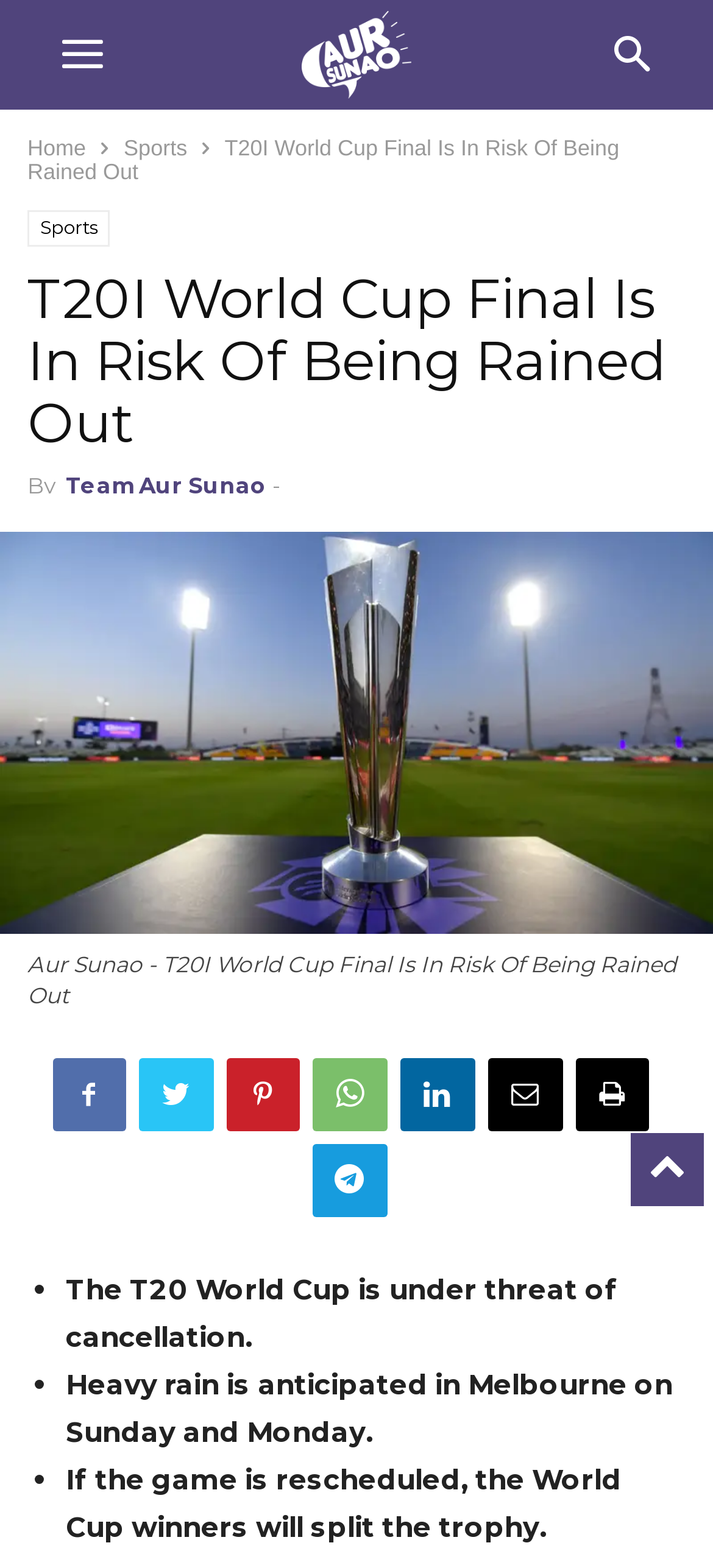What is the weather forecast for Melbourne?
Answer the question in as much detail as possible.

The weather forecast for Melbourne can be found in the article, which states that 'Heavy rain is anticipated in Melbourne on Sunday and Monday'.